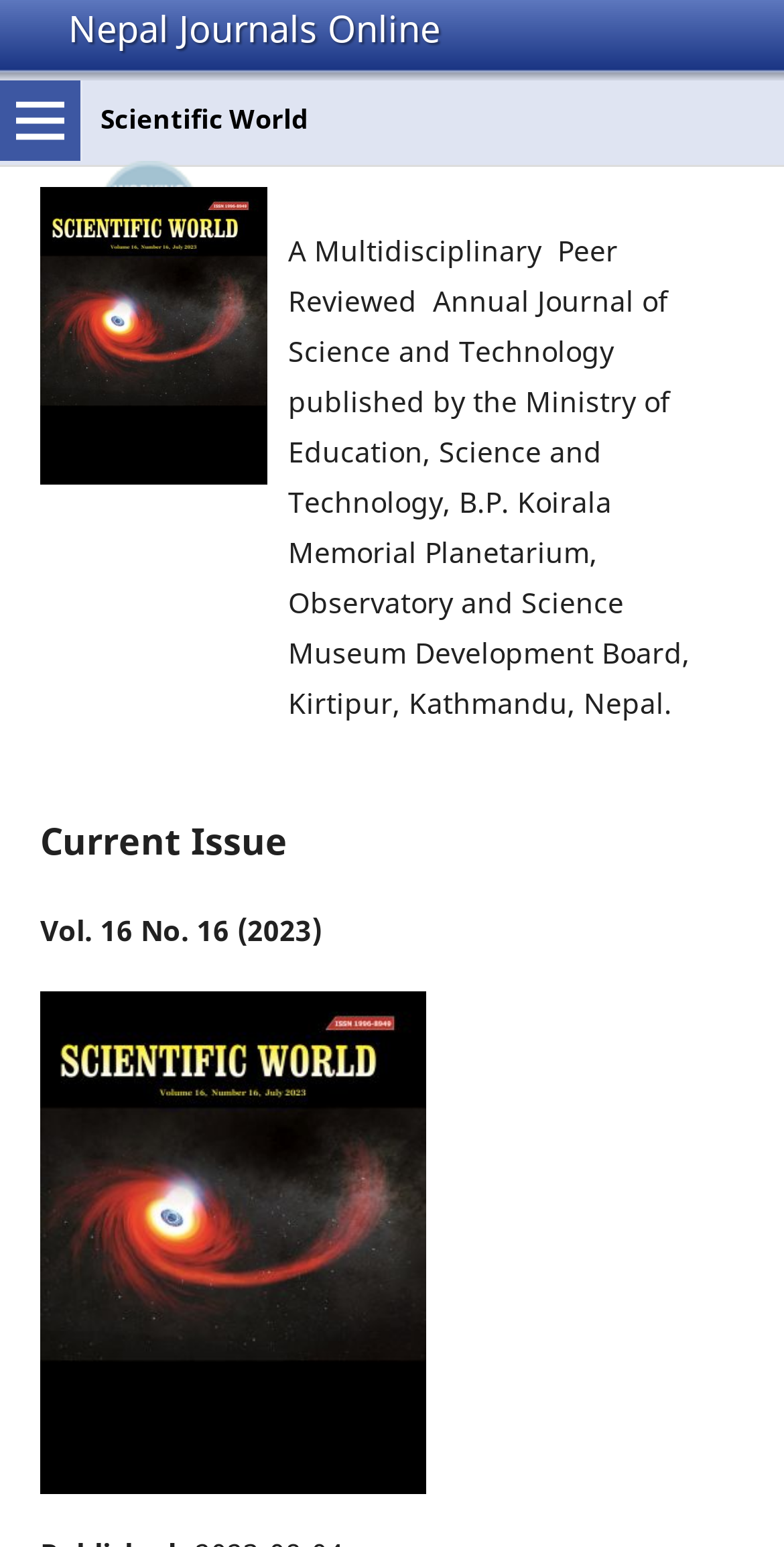Using the description "parent_node: Published: 2023-08-04", locate and provide the bounding box of the UI element.

[0.051, 0.641, 0.949, 0.966]